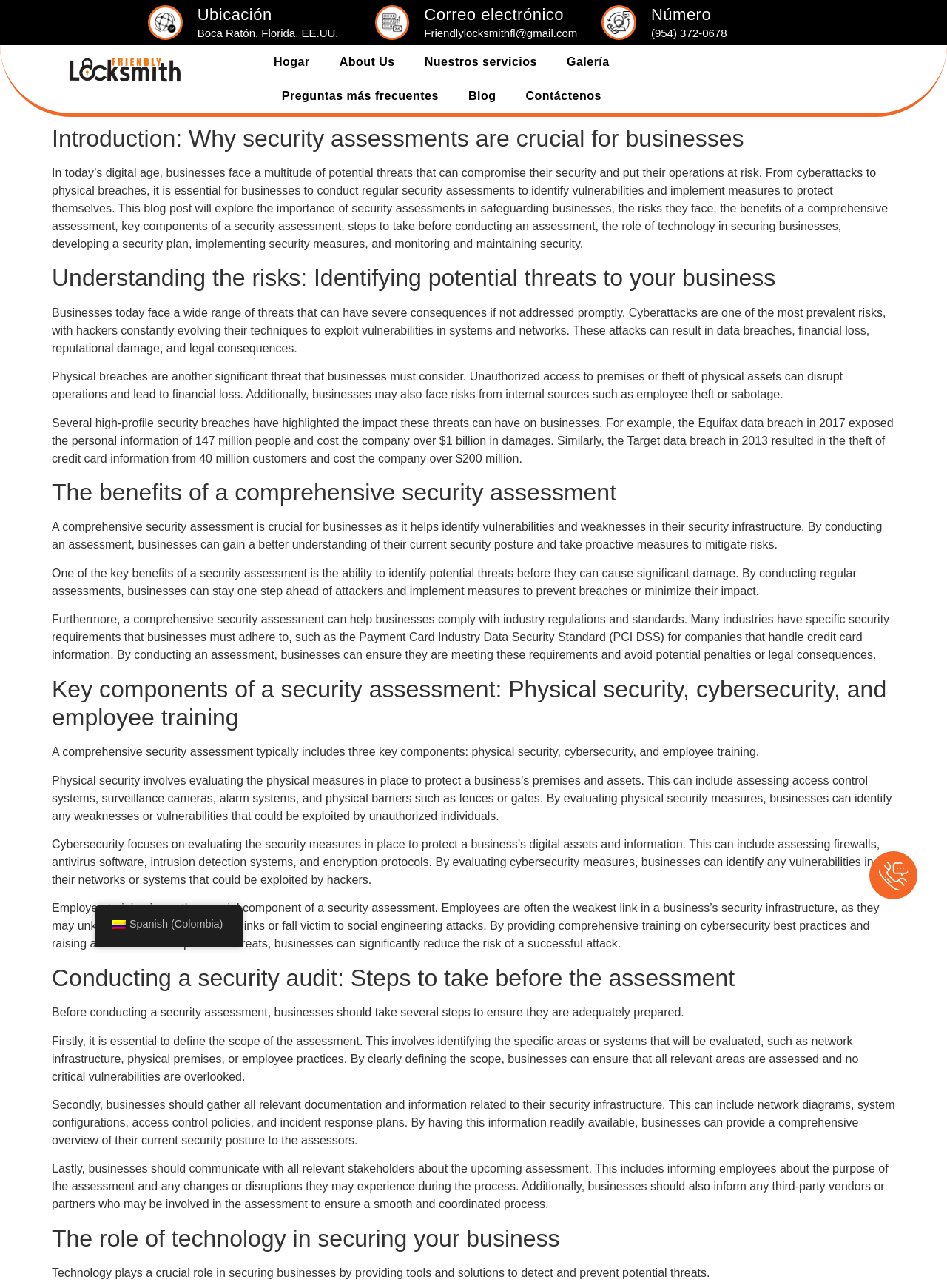What is the language of the link 'es_CO Spanish (Colombia)'?
Please ensure your answer is as detailed and informative as possible.

I found the language of the link 'es_CO Spanish (Colombia)' by reading the text of the link which indicates that it is a Spanish language option for Colombia.